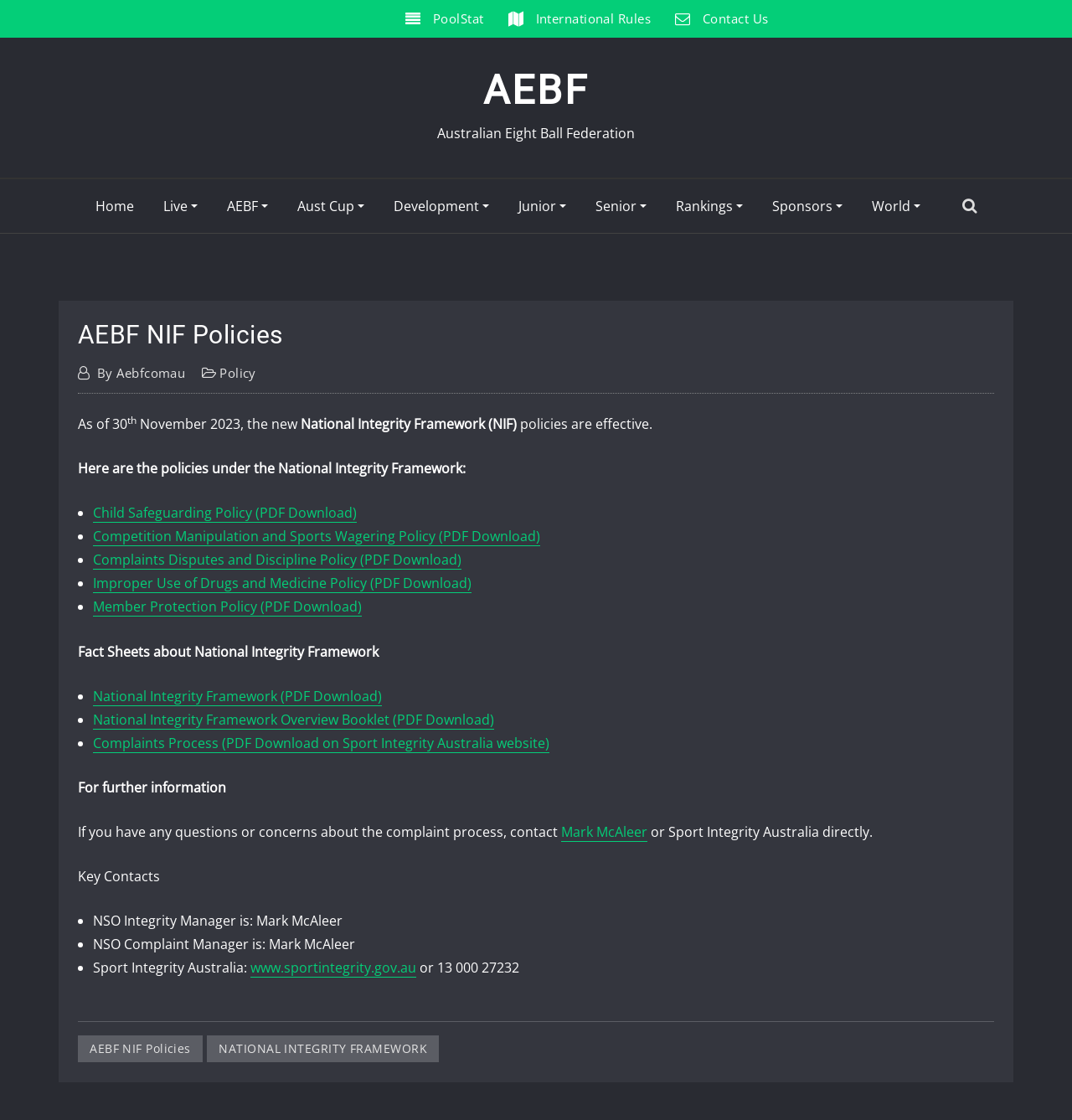Provide the bounding box coordinates, formatted as (top-left x, top-left y, bottom-right x, bottom-right y), with all values being floating point numbers between 0 and 1. Identify the bounding box of the UI element that matches the description: World

[0.813, 0.17, 0.859, 0.198]